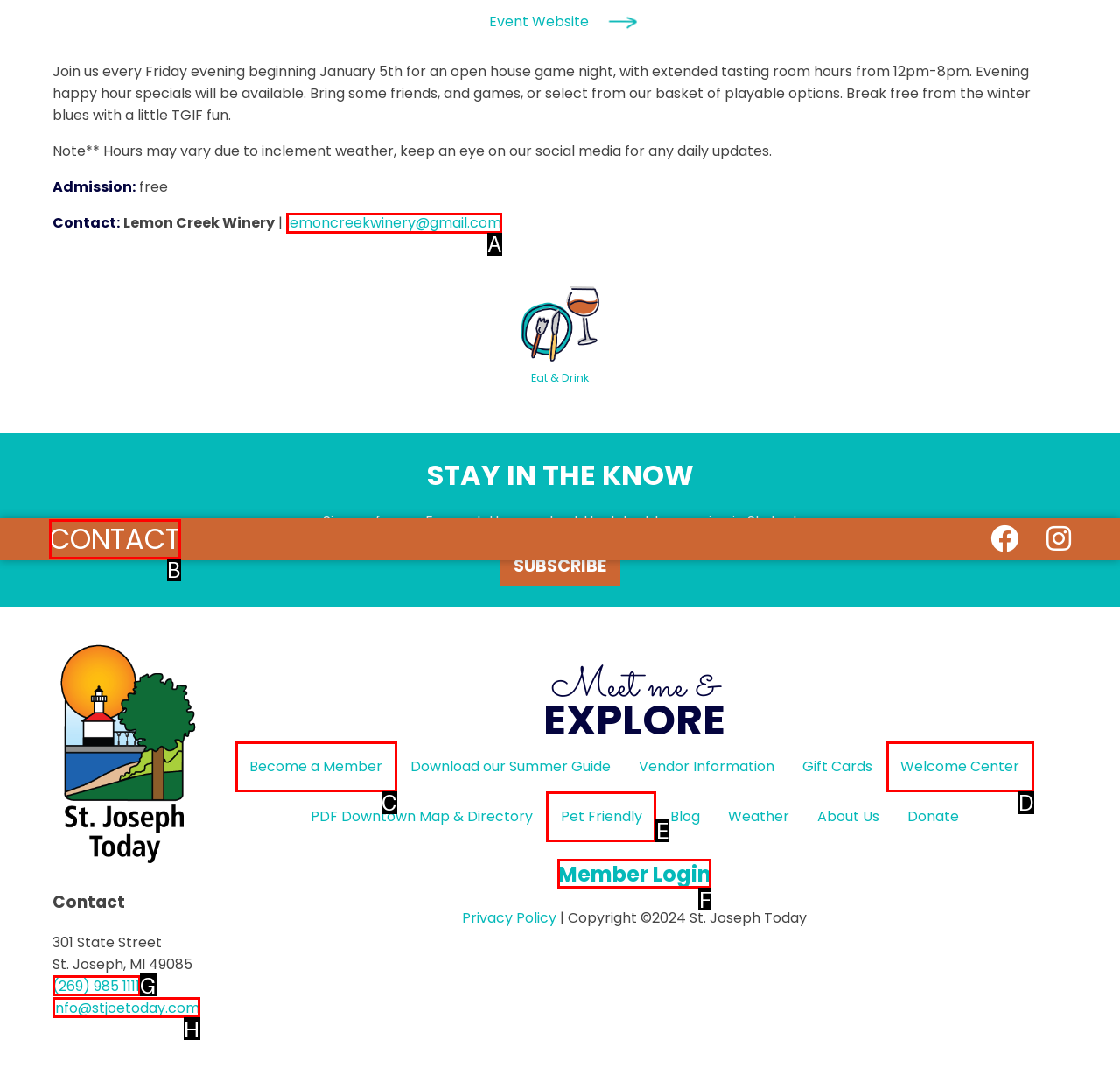Given the description: Welcome Center, identify the HTML element that fits best. Respond with the letter of the correct option from the choices.

D